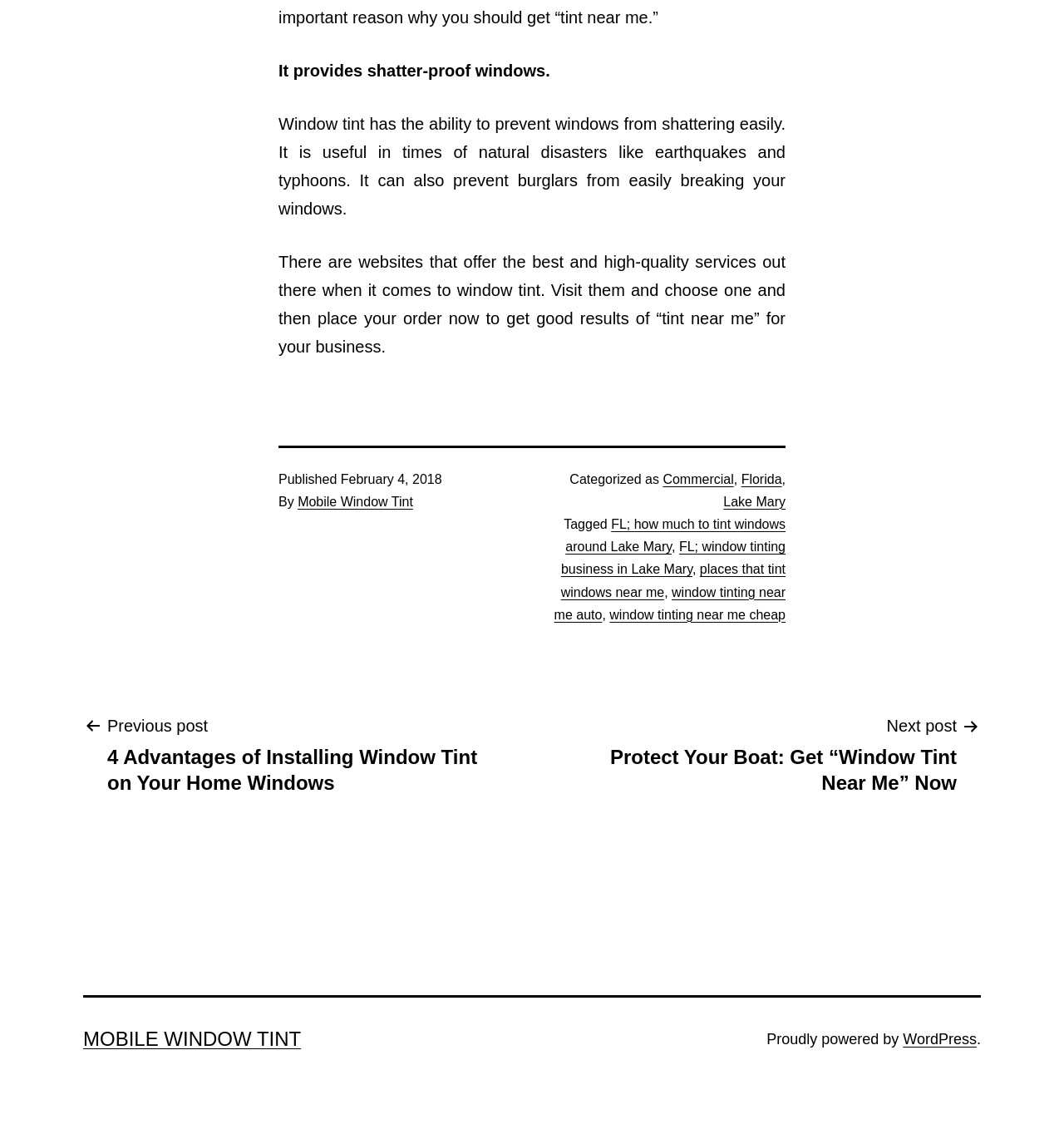What is the benefit of window tint?
Provide a detailed answer to the question, using the image to inform your response.

According to the text, 'Window tint has the ability to prevent windows from shattering easily. It is useful in times of natural disasters like earthquakes and typhoons. It can also prevent burglars from easily breaking your windows.' This implies that one of the benefits of window tint is to prevent windows from shattering.